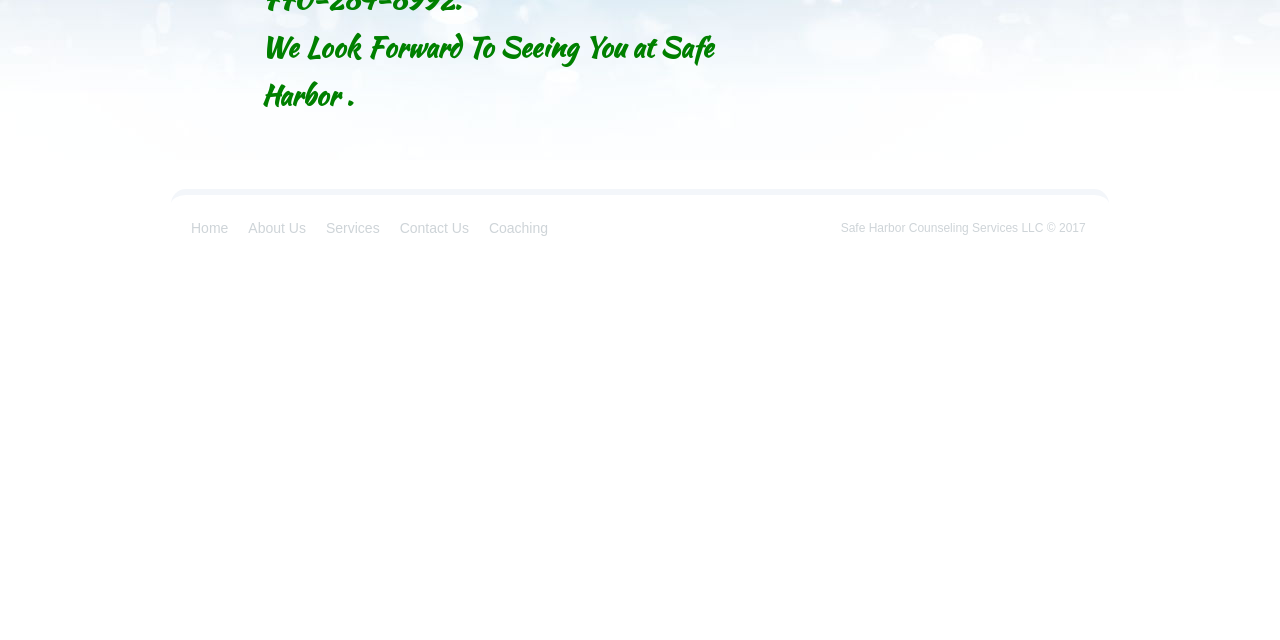Identify the bounding box for the UI element described as: "Contact Us". The coordinates should be four float numbers between 0 and 1, i.e., [left, top, right, bottom].

[0.304, 0.344, 0.374, 0.369]